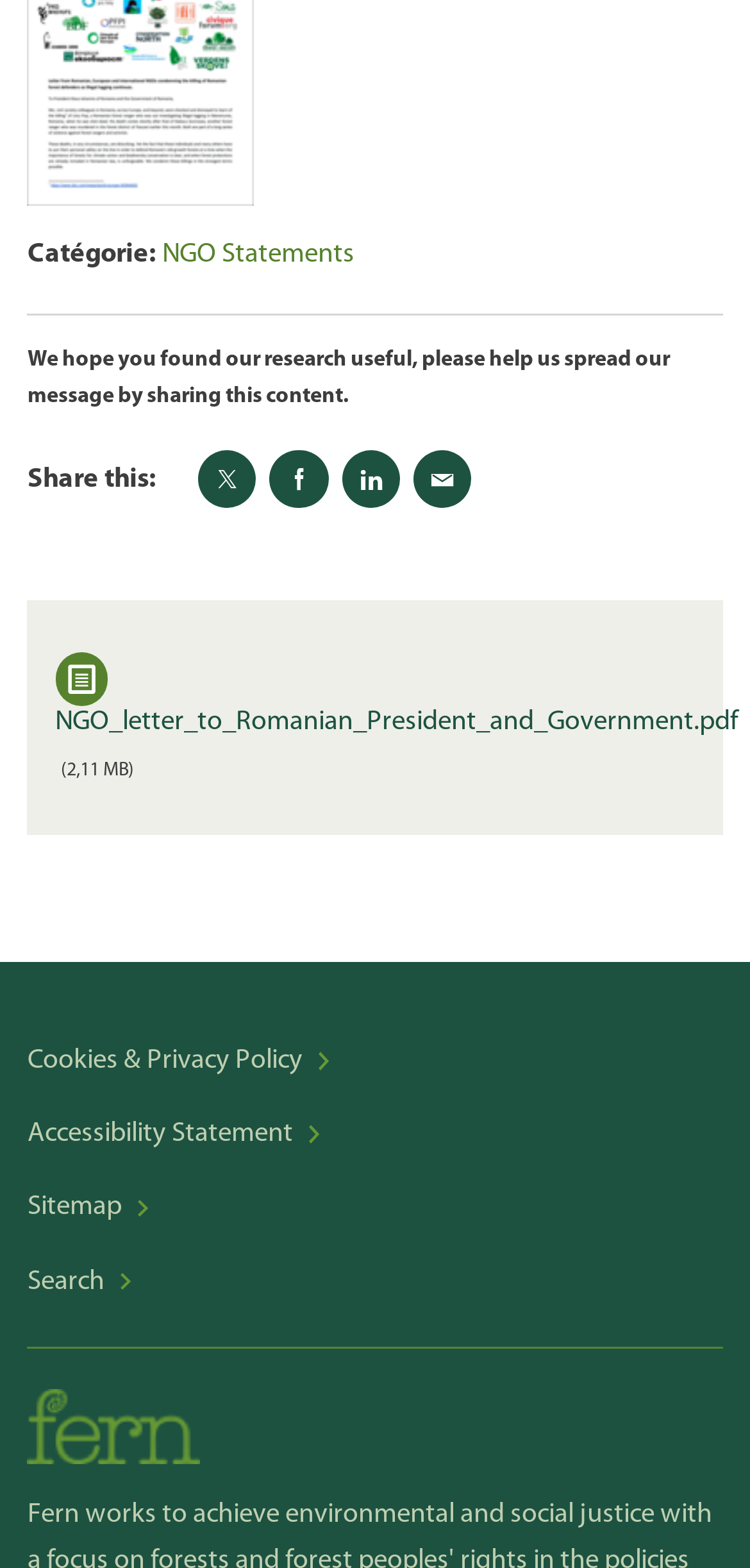Determine the bounding box coordinates of the clickable area required to perform the following instruction: "Click on 'NGO Statements'". The coordinates should be represented as four float numbers between 0 and 1: [left, top, right, bottom].

[0.216, 0.153, 0.473, 0.172]